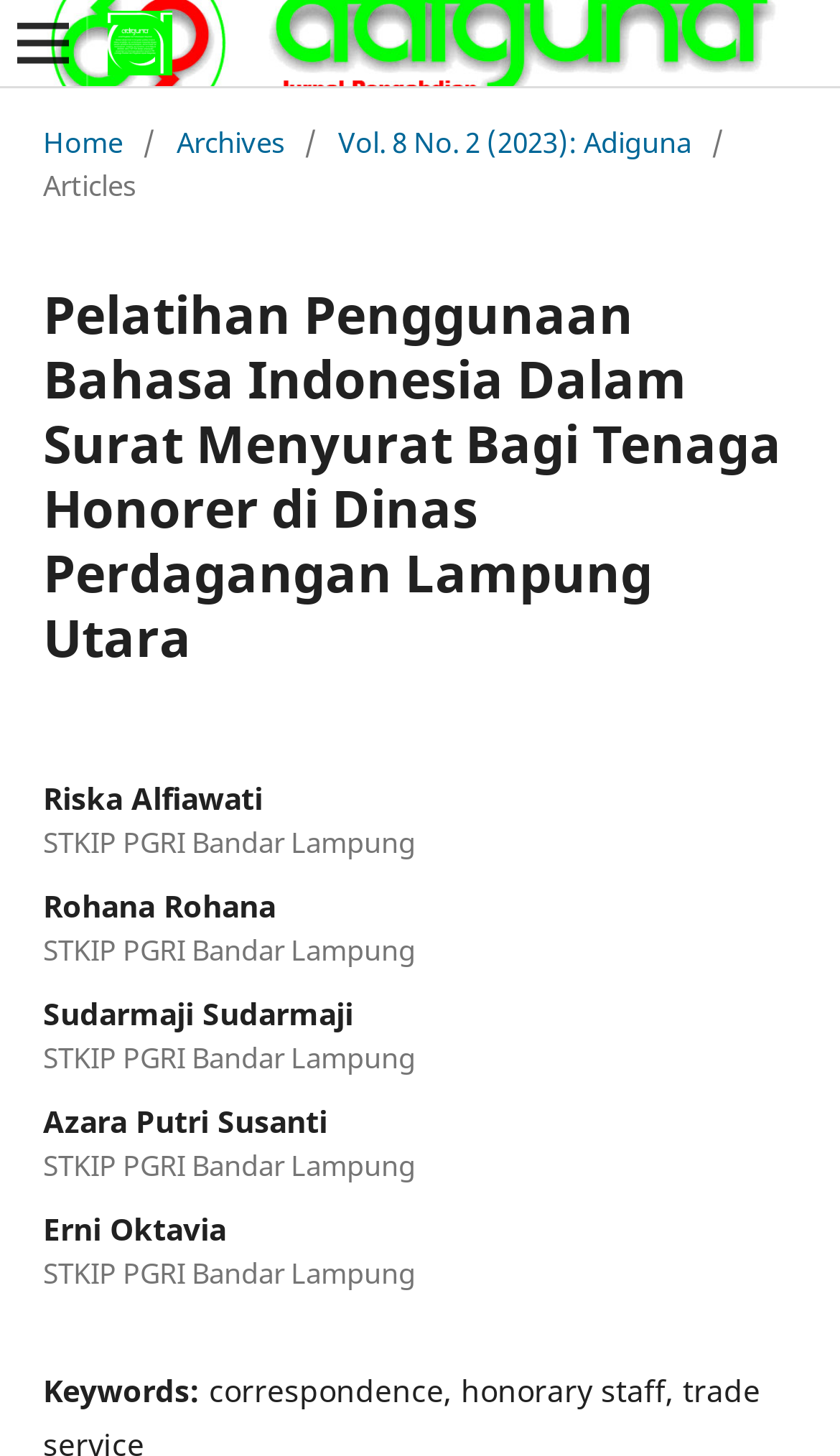What is the institution of the authors?
Please elaborate on the answer to the question with detailed information.

The institution of the authors can be found below the title of the article. Two authors, Riska Alfiawati and Erni Oktavia, are from STKIP PGRI Bandar Lampung.